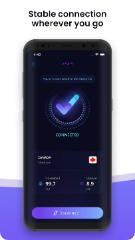Answer the following in one word or a short phrase: 
Which country is represented by the flag icon?

Canada